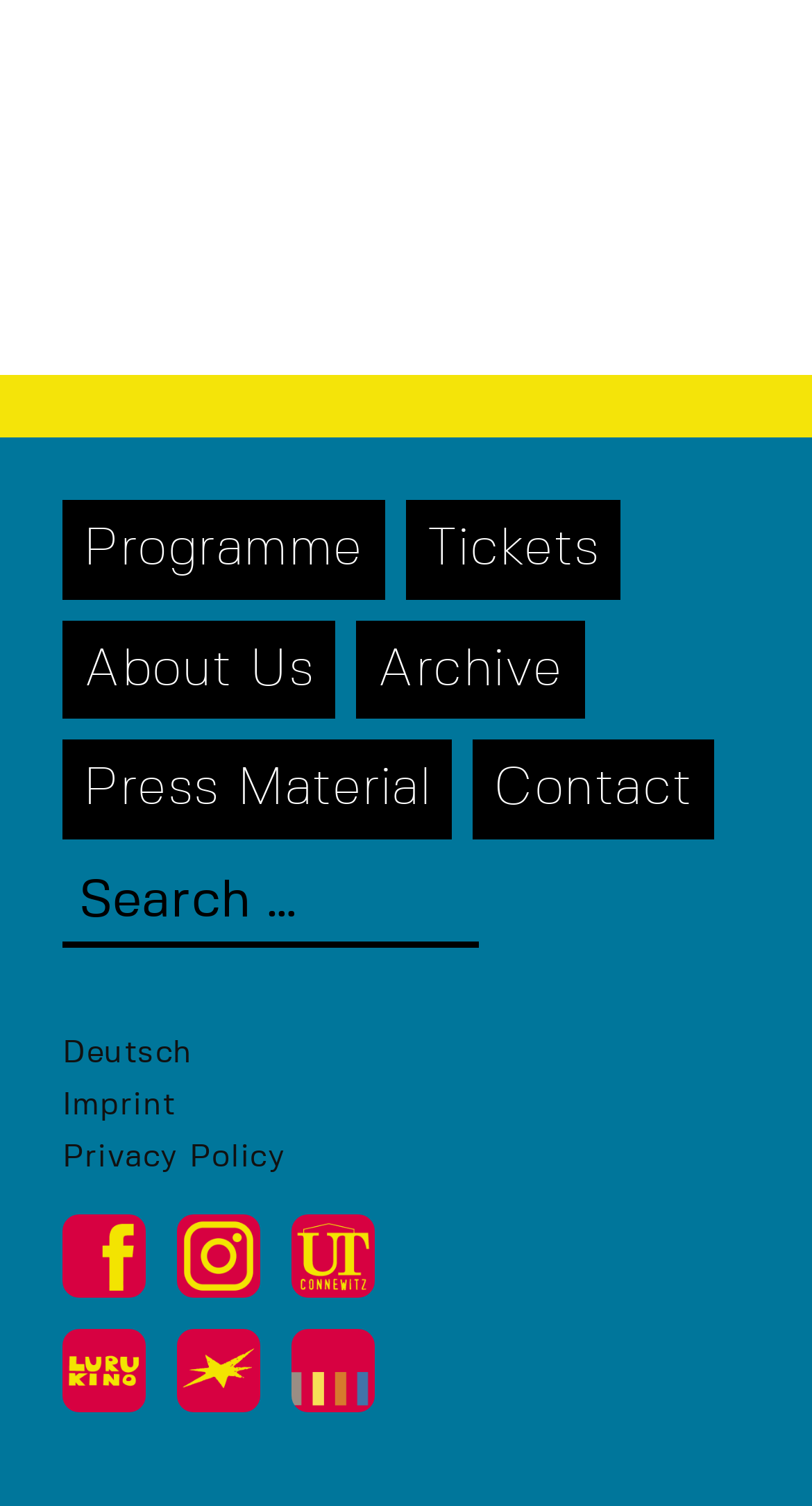Please pinpoint the bounding box coordinates for the region I should click to adhere to this instruction: "Go to the UT Connewitz page".

[0.359, 0.819, 0.462, 0.841]